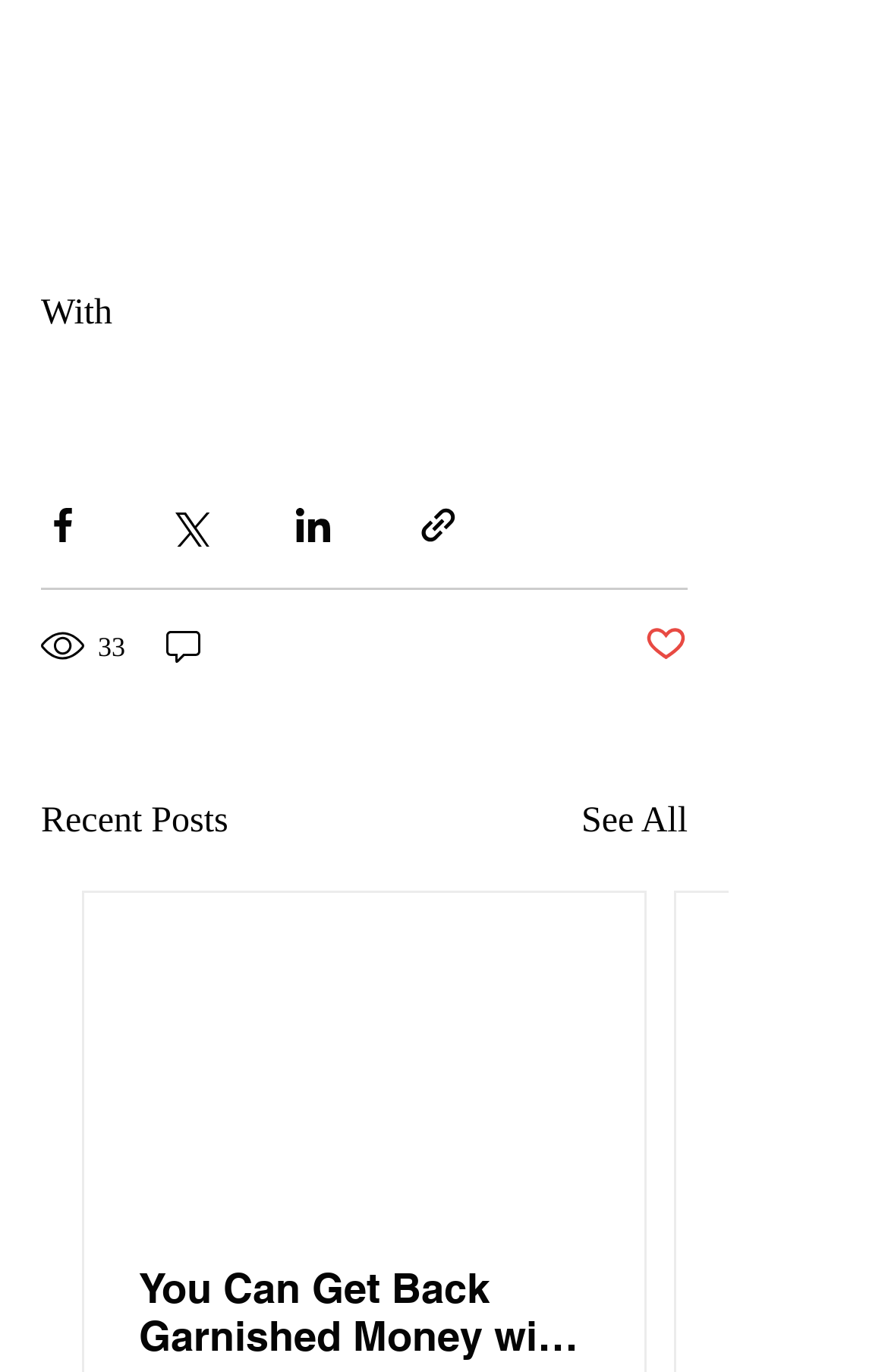What is the current engagement status of the post?
Give a thorough and detailed response to the question.

The button 'Post not marked as liked' indicates that the post has not been marked as liked by the user.